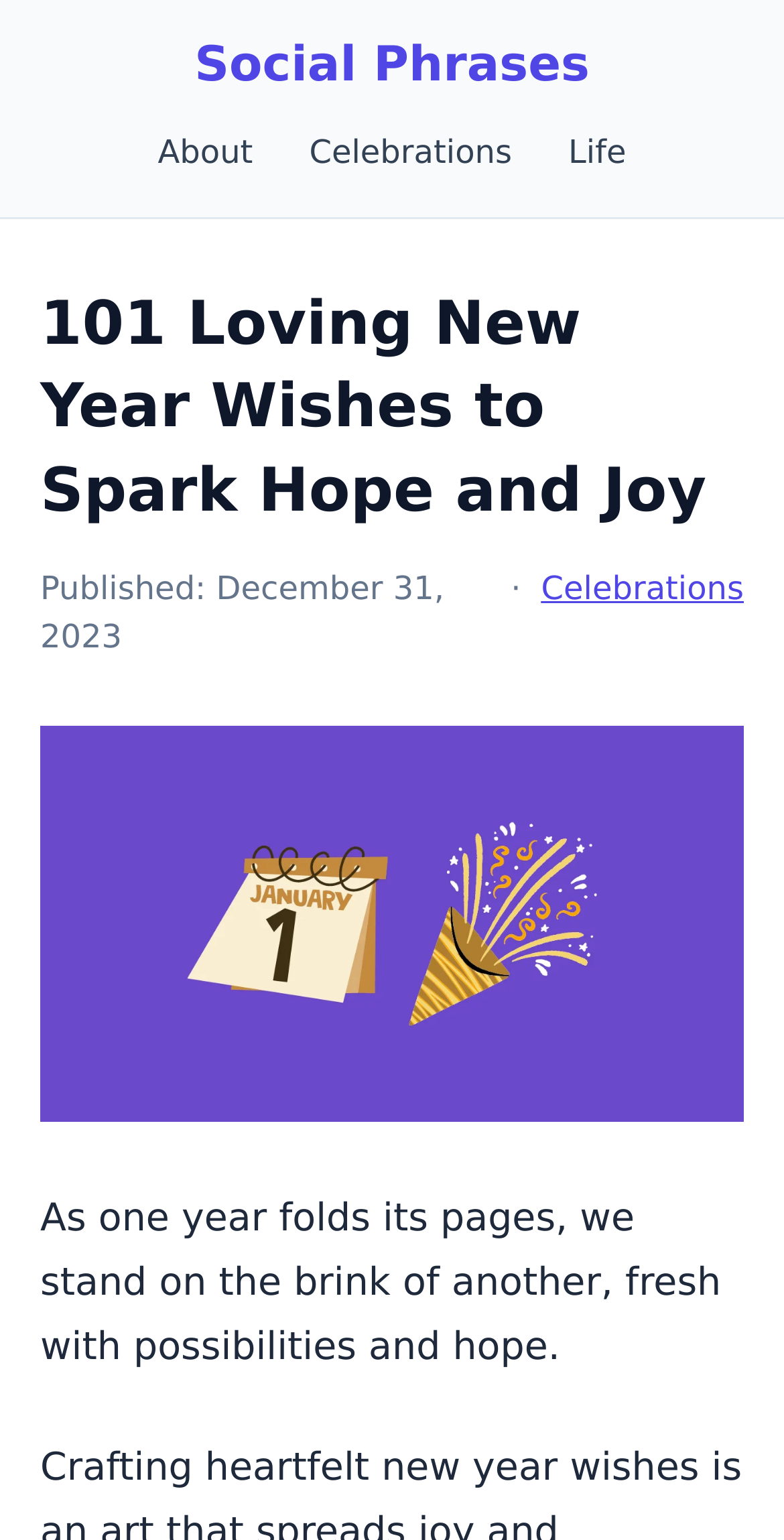Observe the image and answer the following question in detail: What is the theme of the webpage?

Based on the webpage's content, including the heading '101 Lovely New Year Wishes and Messages for a Hopeful Start' and the image with the caption 'new year wishes', it is clear that the theme of the webpage is related to New Year wishes and messages.